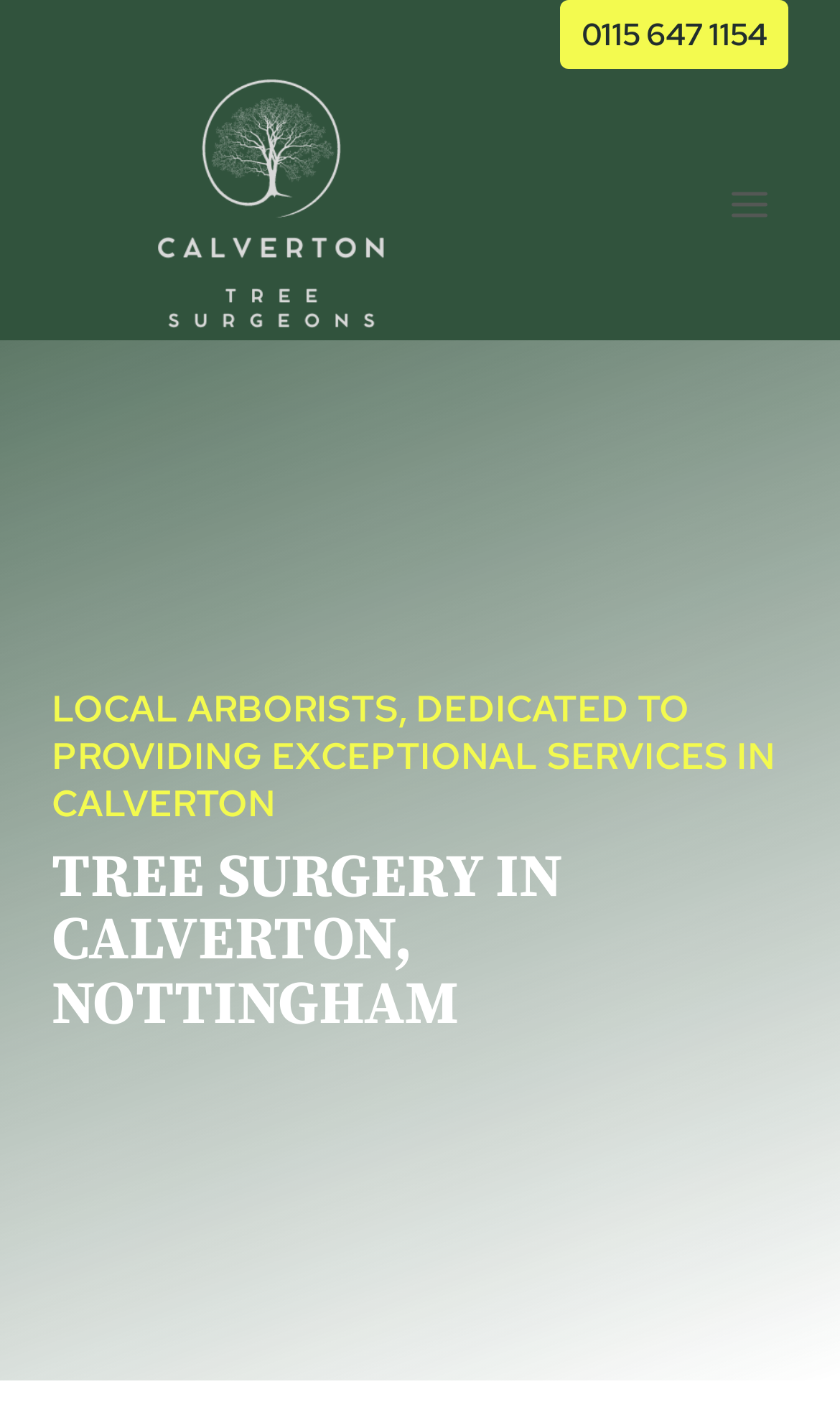Is the menu expanded by default?
Please use the image to provide an in-depth answer to the question.

I found that the menu is not expanded by default by looking at the button element with the text 'Open menu' which has an attribute 'expanded' set to 'False', indicating that the menu is not expanded by default.